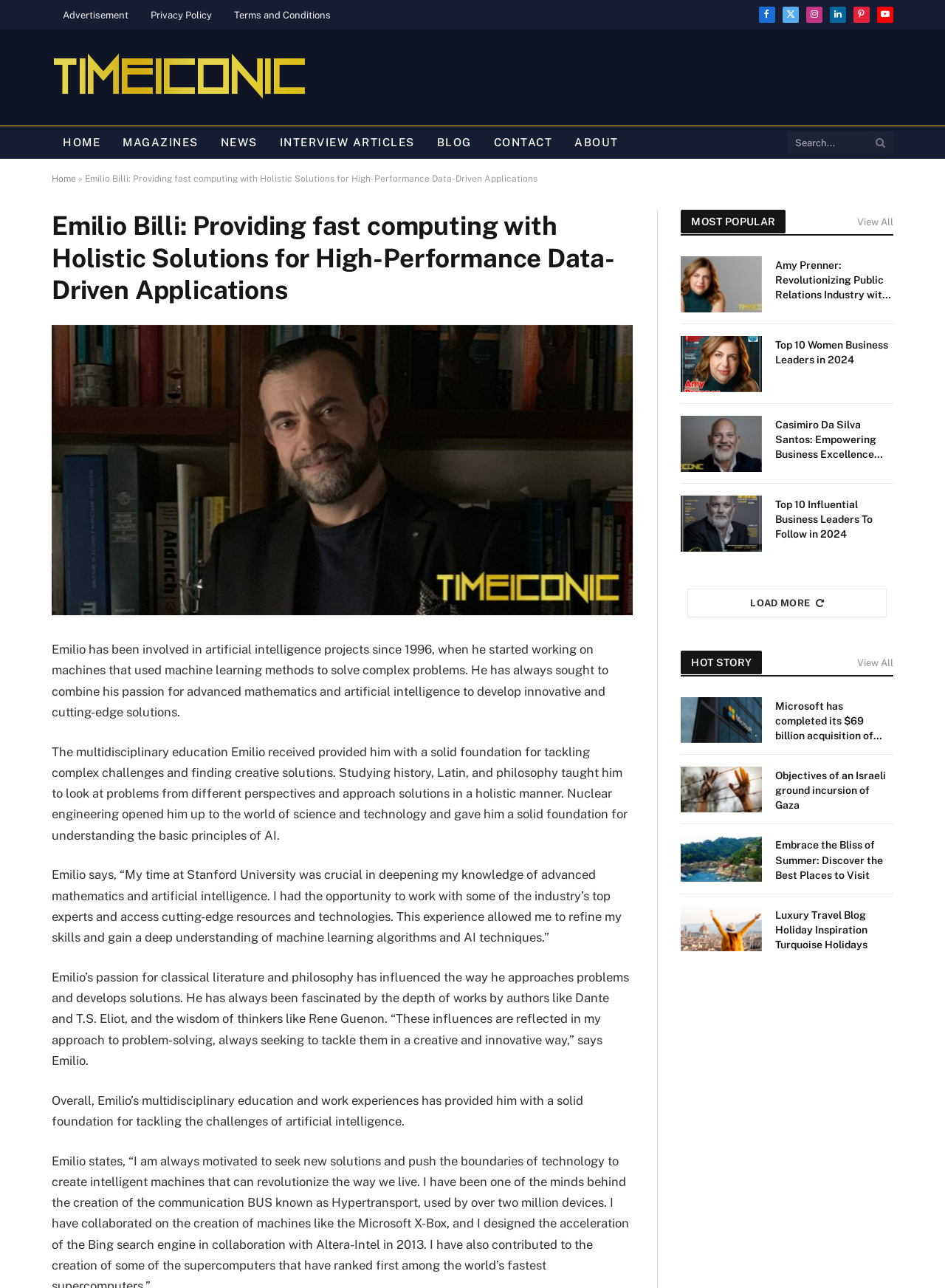Analyze the image and answer the question with as much detail as possible: 
How many articles are there in the 'MOST POPULAR' section?

There are four articles in the 'MOST POPULAR' section, including 'Amy Prenner: Revolutionizing Public Relations Industry with The Prenner Group', 'Top 10 Women Business Leaders in 2024', 'Casimiro Da Silva Santos: Empowering Business Excellence with Expert Coaching', and 'Top 10 Influential Business Leaders To Follow in 2024'.